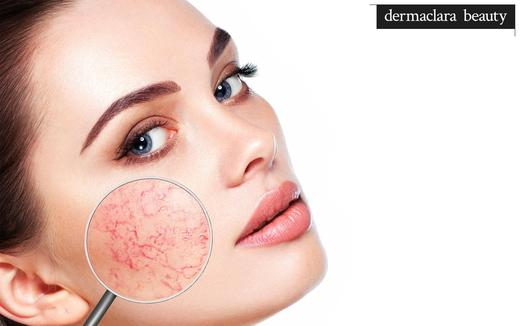Examine the image carefully and respond to the question with a detailed answer: 
What is the brand name in the top right corner?

The logo in the top right corner of the image displays the brand name 'Dermaclara Beauty', suggesting that the brand is related to skincare solutions.